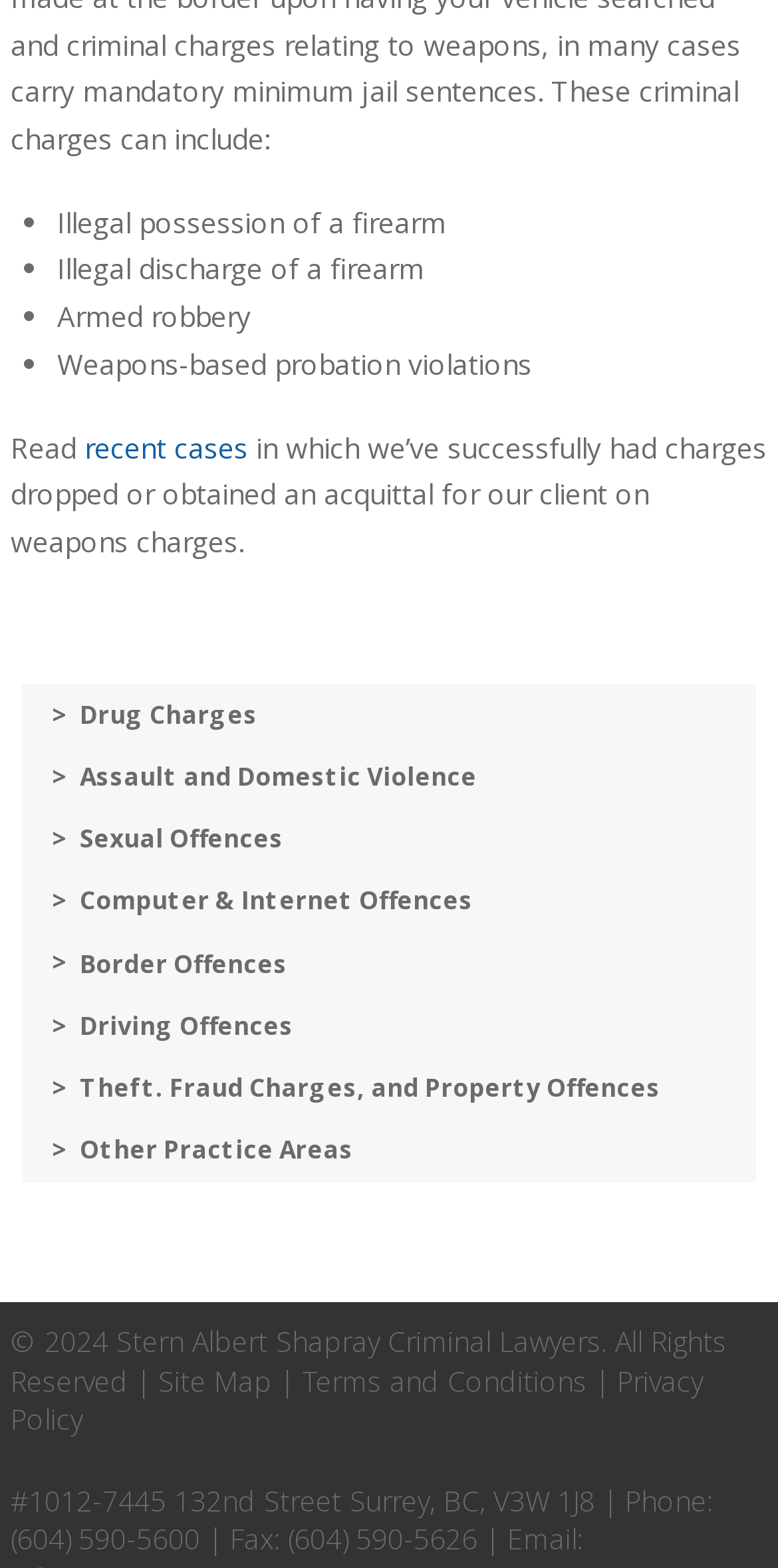Please specify the bounding box coordinates of the element that should be clicked to execute the given instruction: 'Visit the About Us page'. Ensure the coordinates are four float numbers between 0 and 1, expressed as [left, top, right, bottom].

None